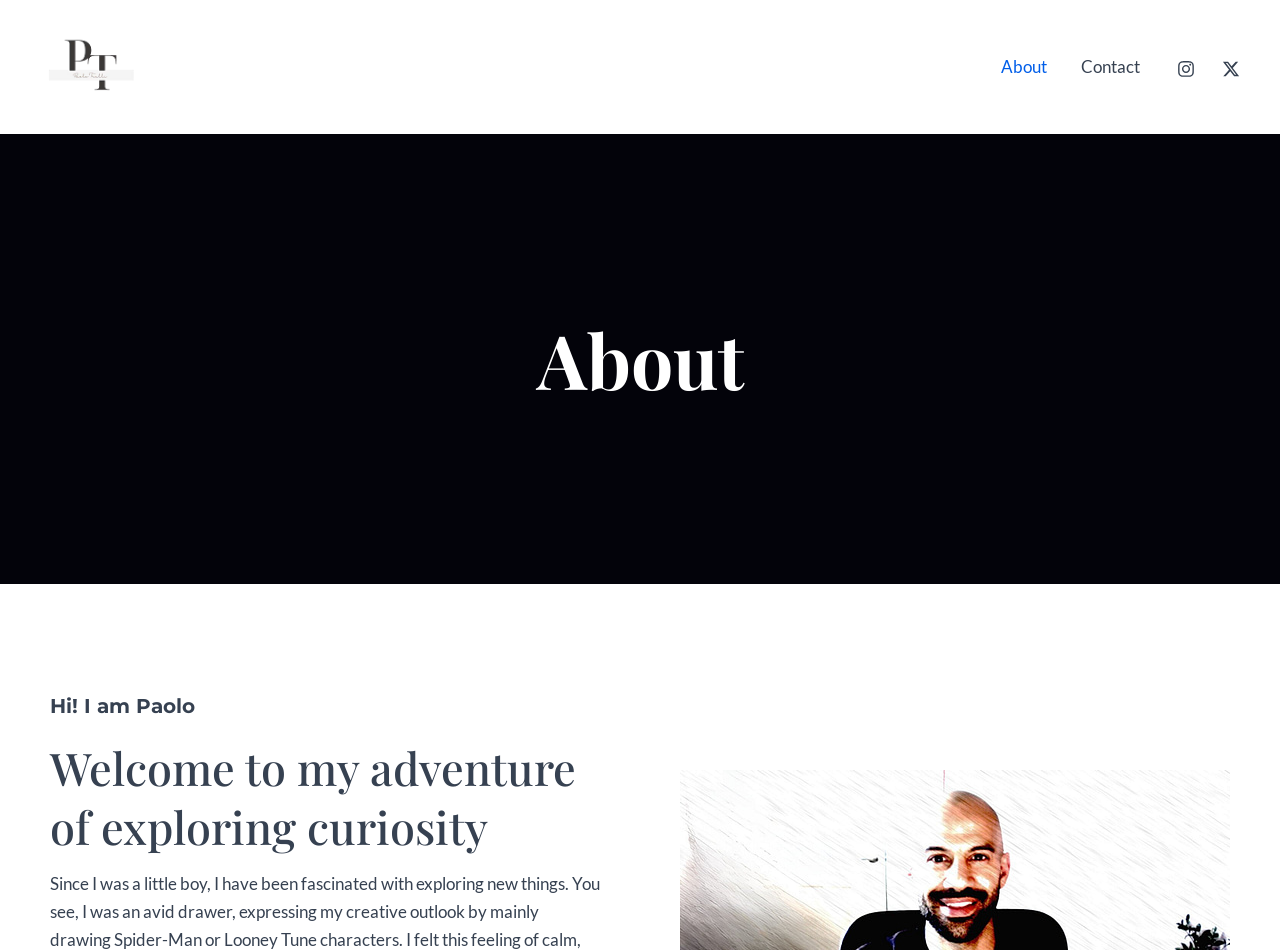What is the name of the person on this webpage?
Deliver a detailed and extensive answer to the question.

The webpage has a heading 'Hi! I am Paolo' which indicates that the person's name is Paolo.